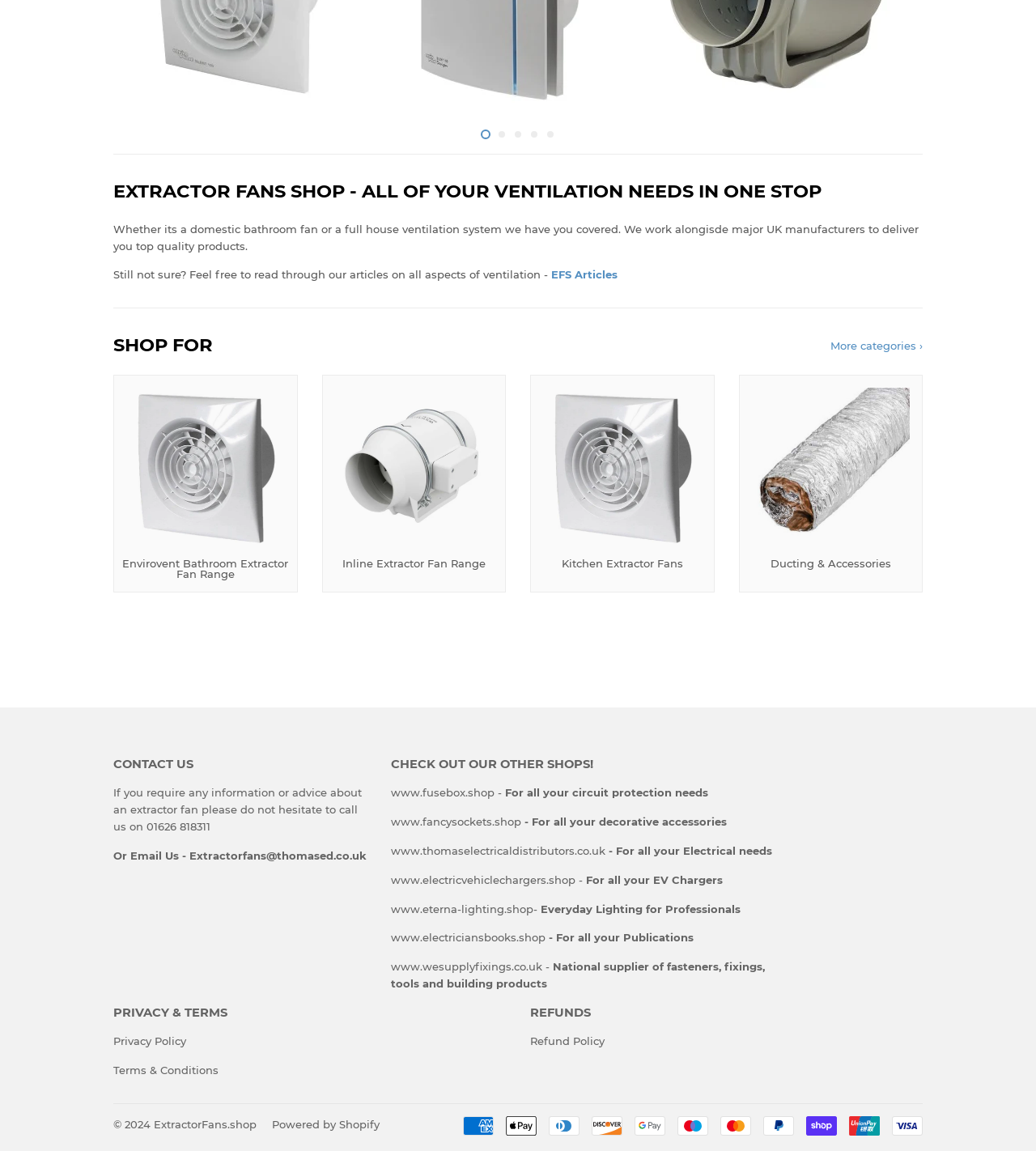Provide the bounding box coordinates of the UI element this sentence describes: "Envirovent Bathroom Extractor Fan Range".

[0.109, 0.325, 0.287, 0.515]